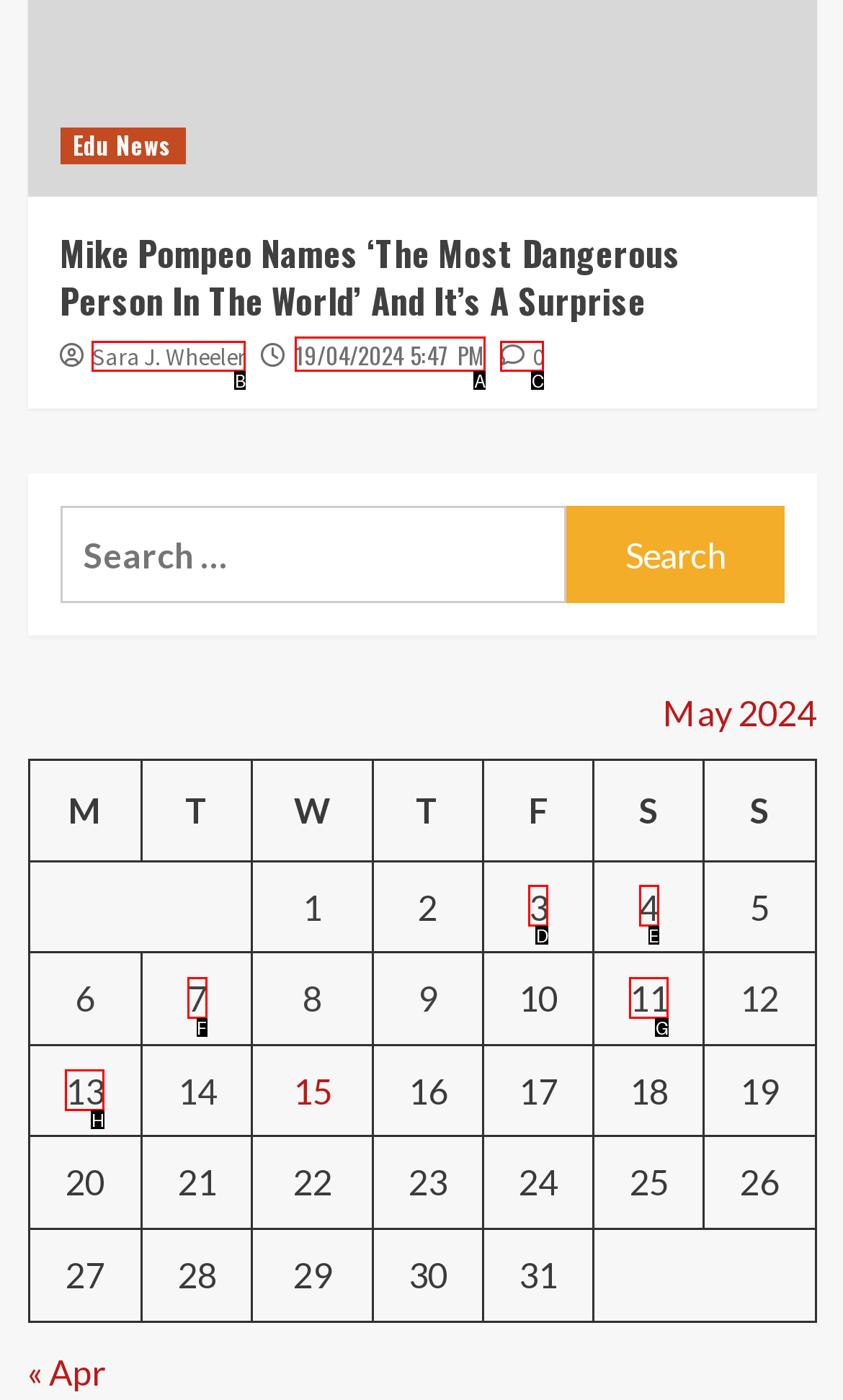Pick the HTML element that corresponds to the description: 19/04/2024 5:47 PM
Answer with the letter of the correct option from the given choices directly.

A